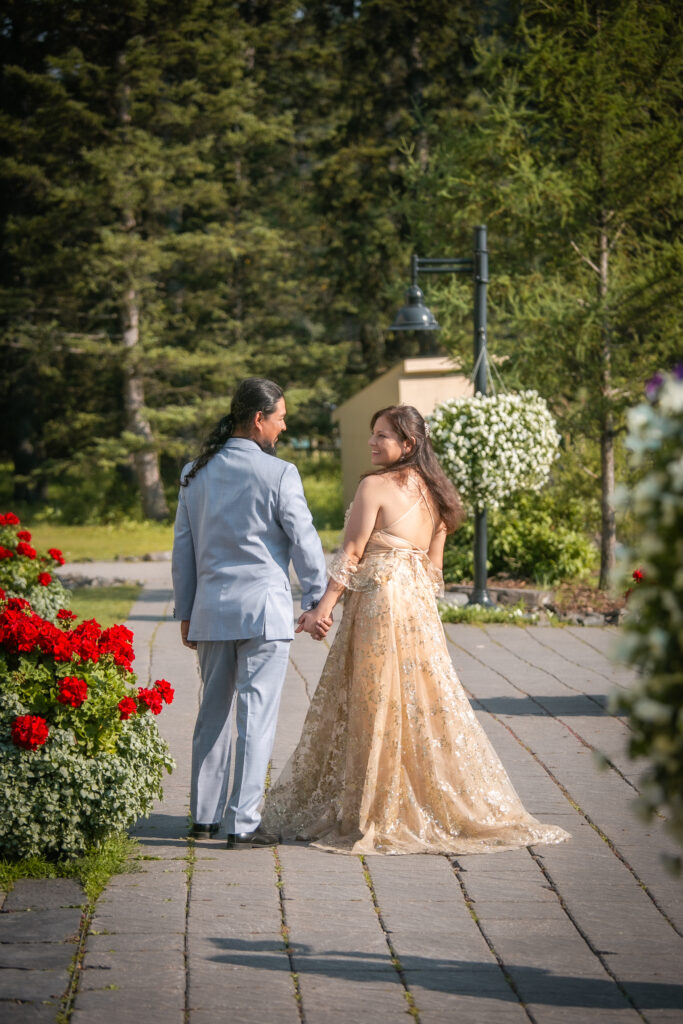What is the man wearing?
Please provide a comprehensive and detailed answer to the question.

The caption describes the man as 'dressed in a light gray suit', which indicates that he is wearing a light gray suit.